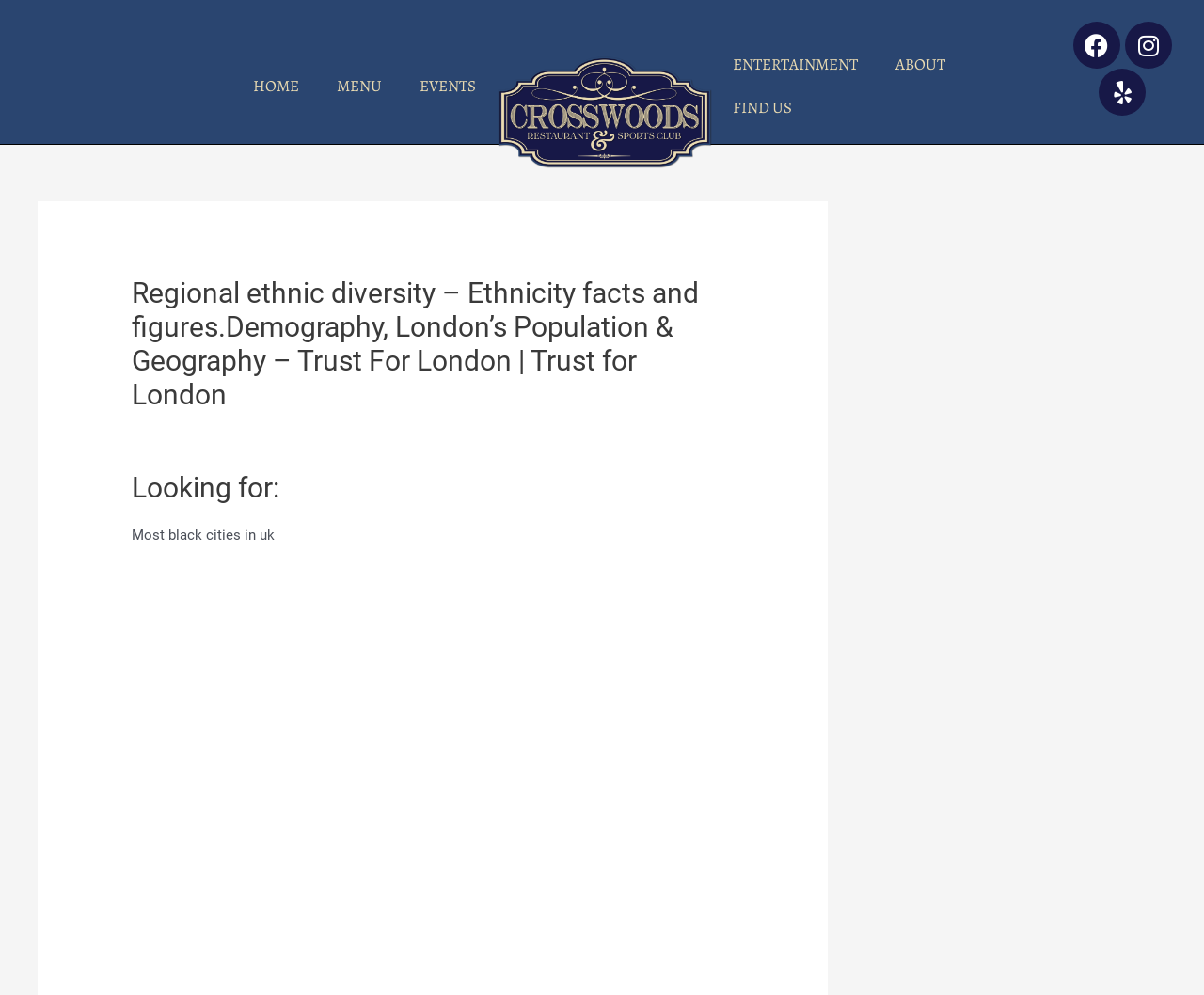Find the bounding box coordinates of the area that needs to be clicked in order to achieve the following instruction: "Click on HOME". The coordinates should be specified as four float numbers between 0 and 1, i.e., [left, top, right, bottom].

[0.194, 0.065, 0.264, 0.108]